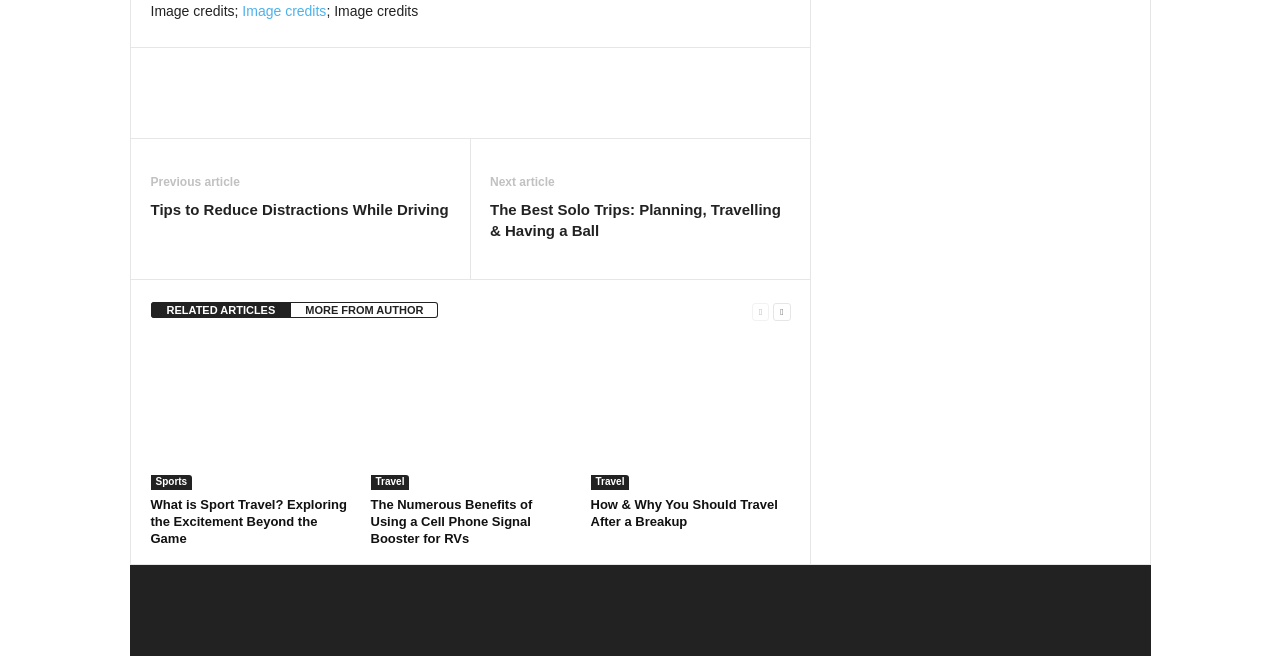Answer the question with a single word or phrase: 
What is the topic of the image 'Wimbledon'?

Sports